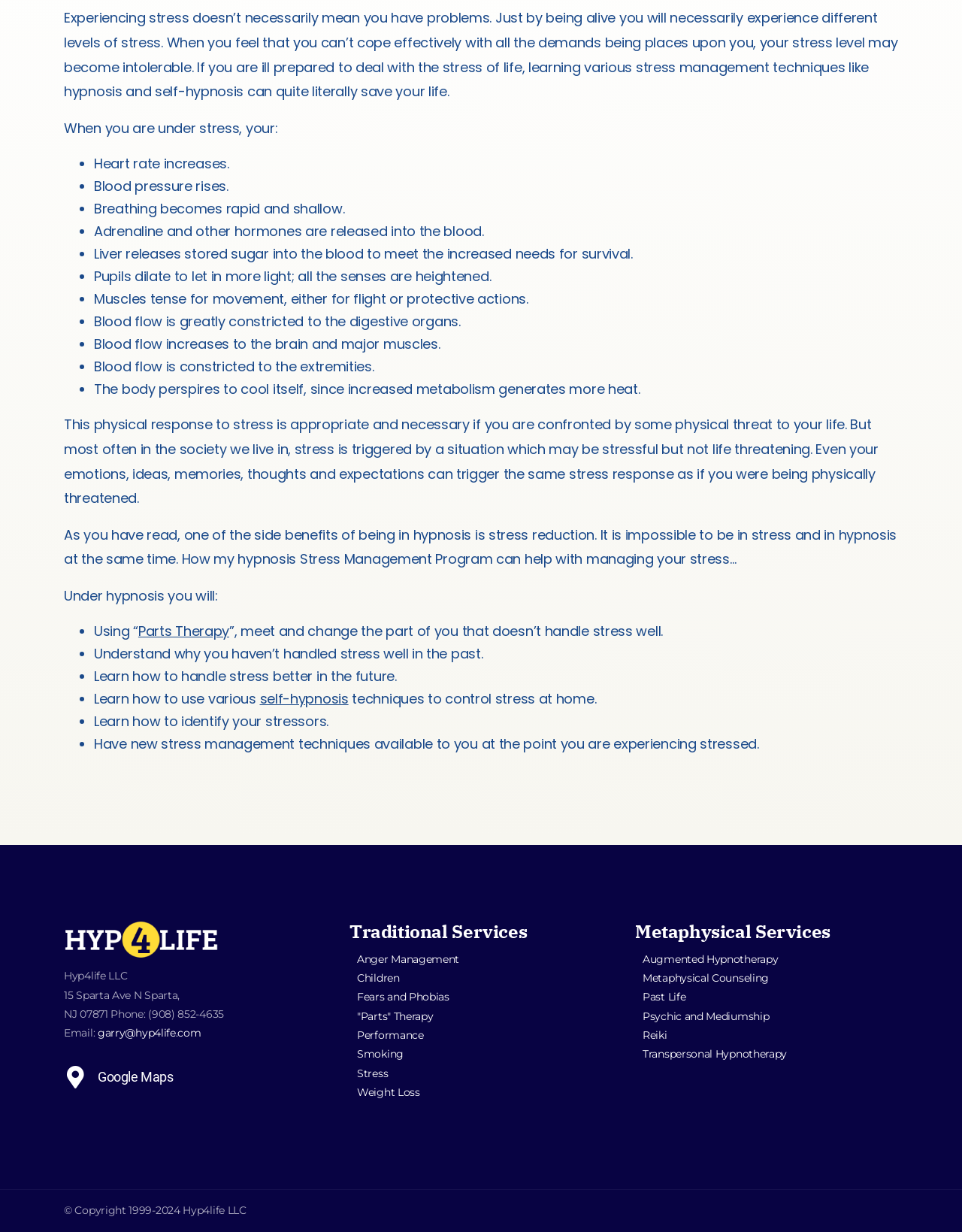Given the element description Children, identify the bounding box coordinates for the UI element on the webpage screenshot. The format should be (top-left x, top-left y, bottom-right x, bottom-right y), with values between 0 and 1.

[0.371, 0.788, 0.415, 0.799]